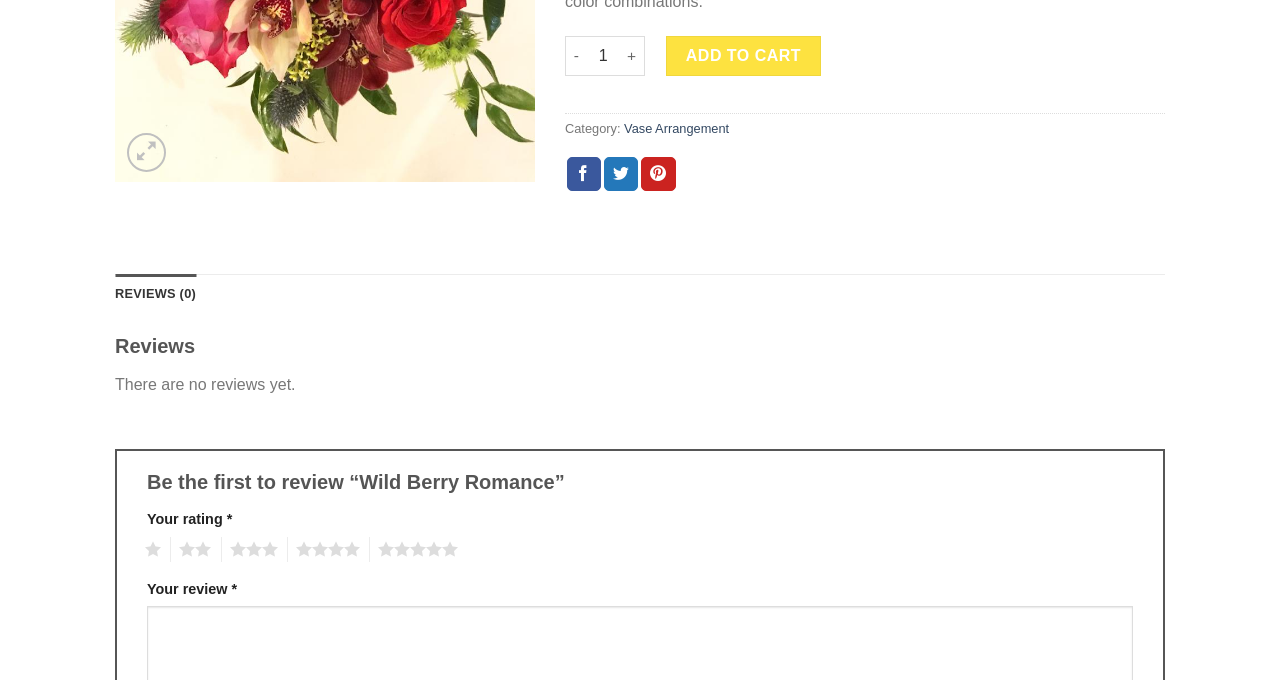Predict the bounding box coordinates for the UI element described as: "parent_node: Queen Bee Flower Shop". The coordinates should be four float numbers between 0 and 1, presented as [left, top, right, bottom].

[0.953, 0.872, 0.983, 0.929]